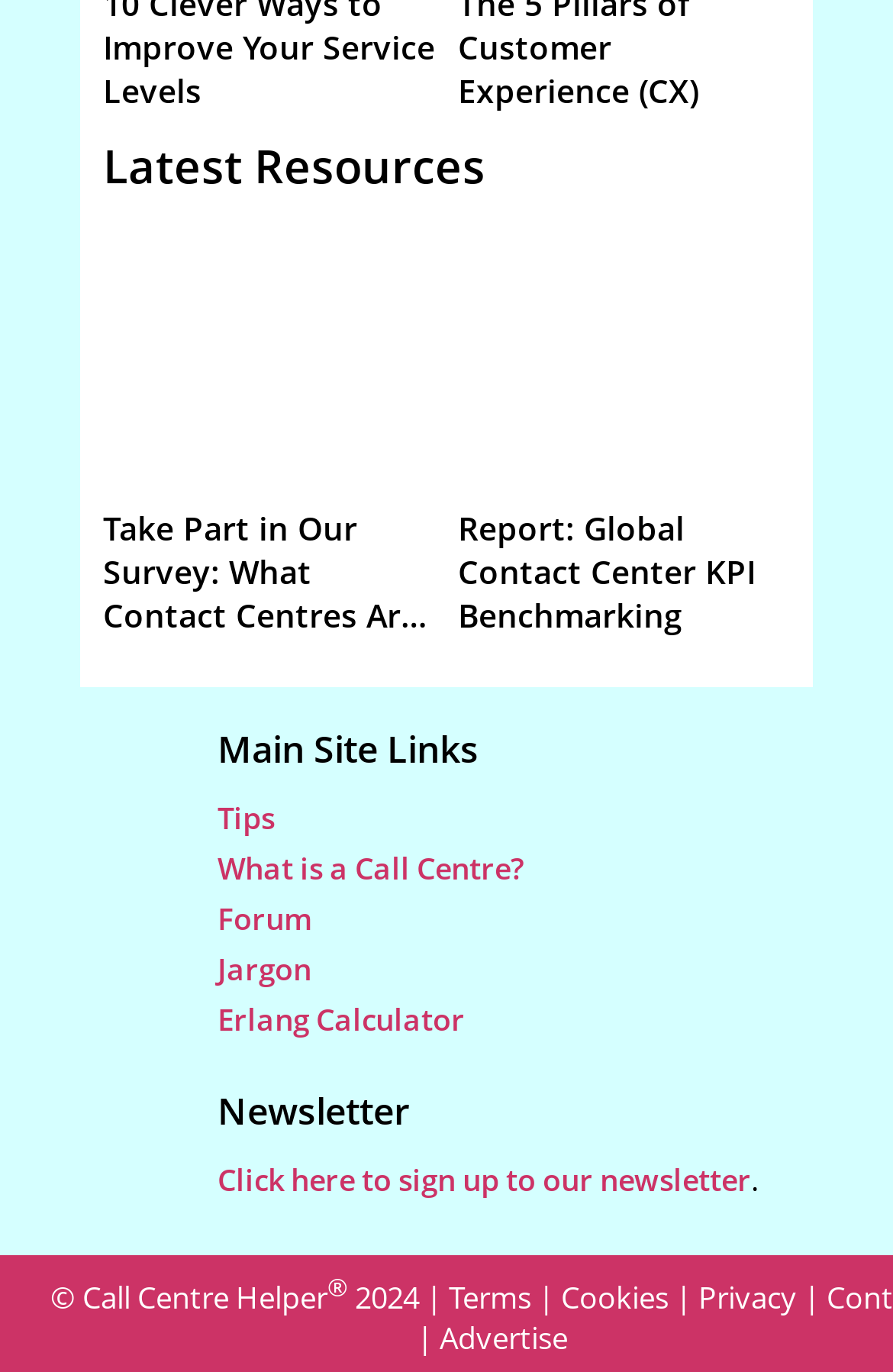Please provide a brief answer to the question using only one word or phrase: 
How many images are there on the webpage?

2